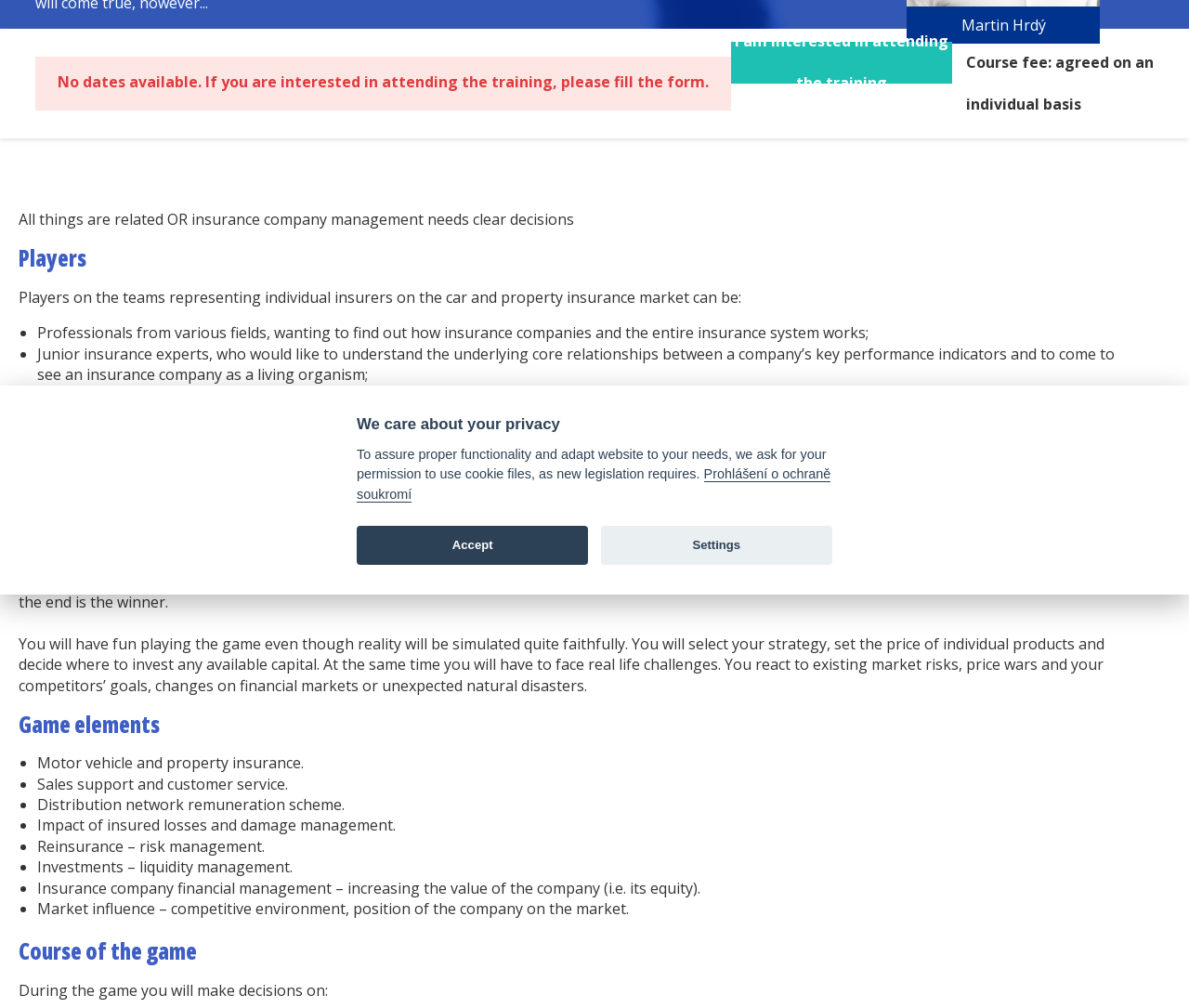Provide the bounding box for the UI element matching this description: "Settings".

[0.505, 0.522, 0.7, 0.56]